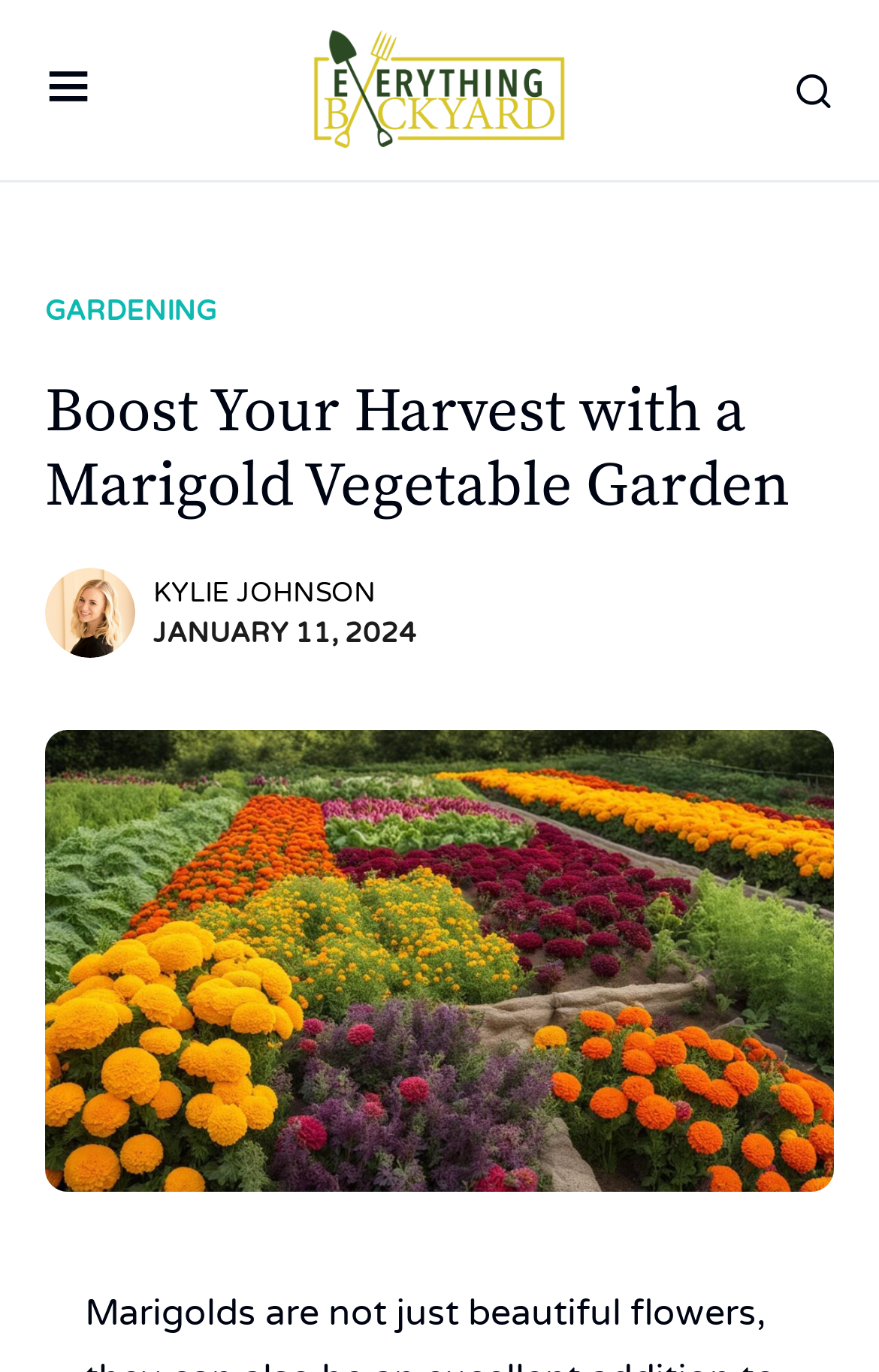Determine the bounding box coordinates of the UI element described by: "parent_node: KYLIE JOHNSON".

[0.051, 0.414, 0.154, 0.48]